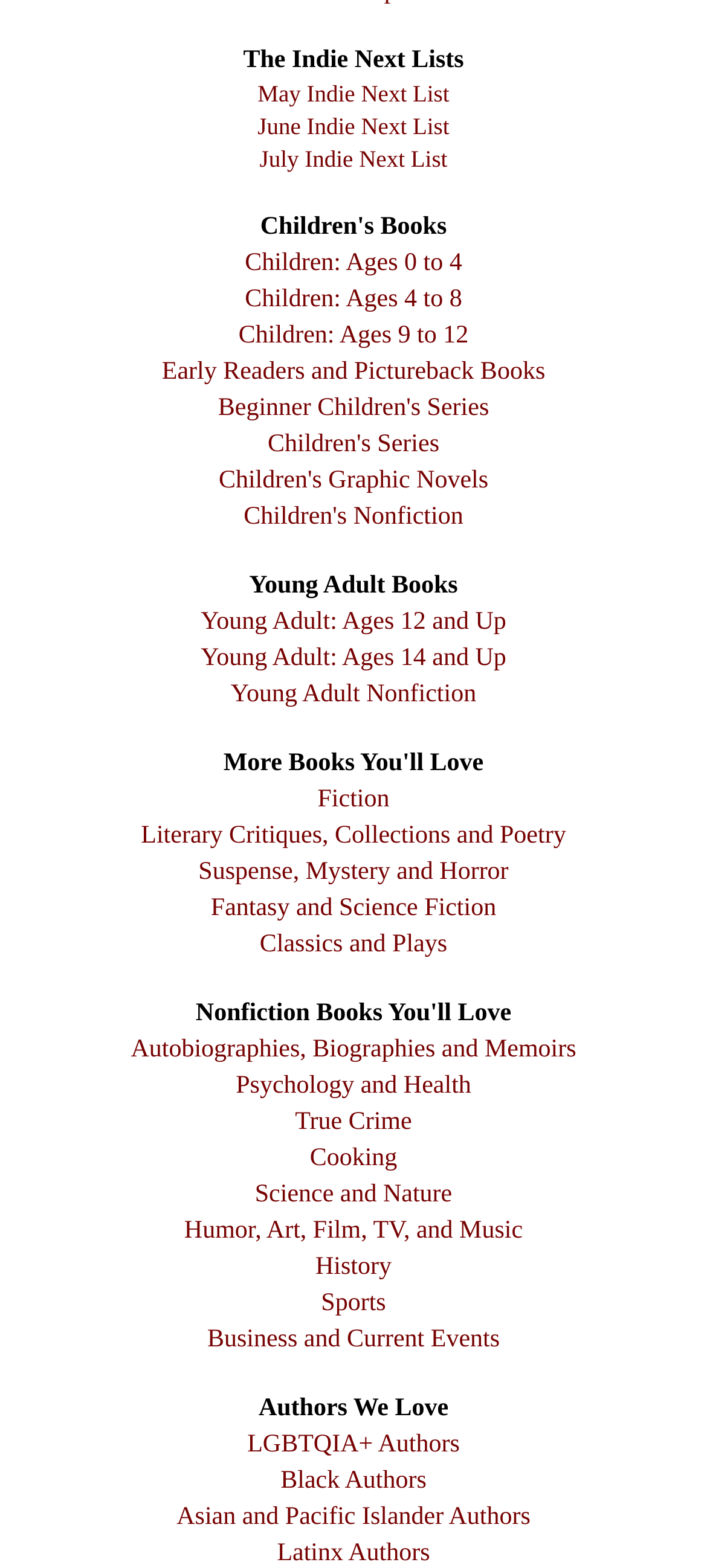Pinpoint the bounding box coordinates of the clickable element to carry out the following instruction: "Browse Fiction books."

[0.449, 0.502, 0.551, 0.519]